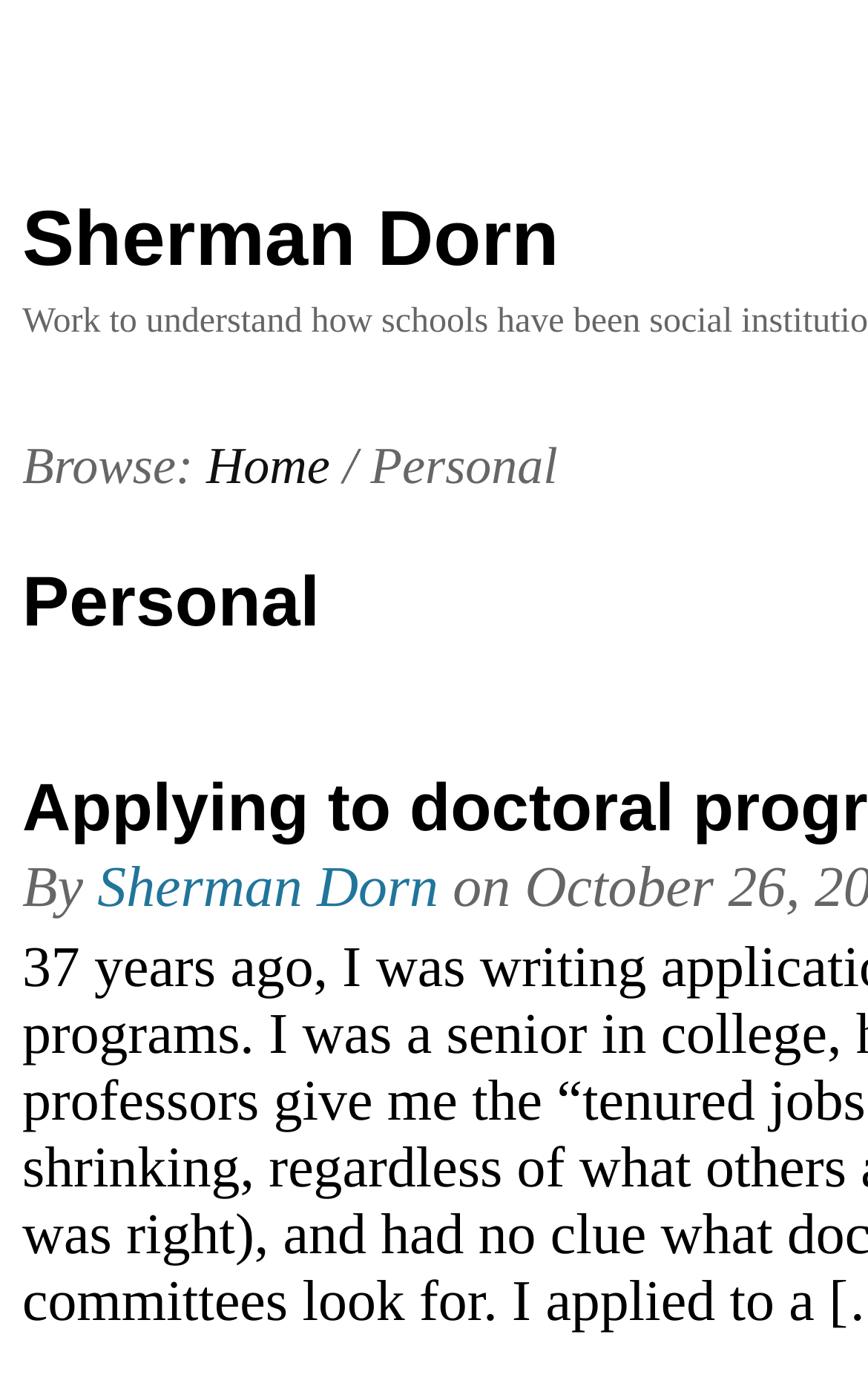What is the structure of the webpage?
Using the image, respond with a single word or phrase.

Header and footer sections